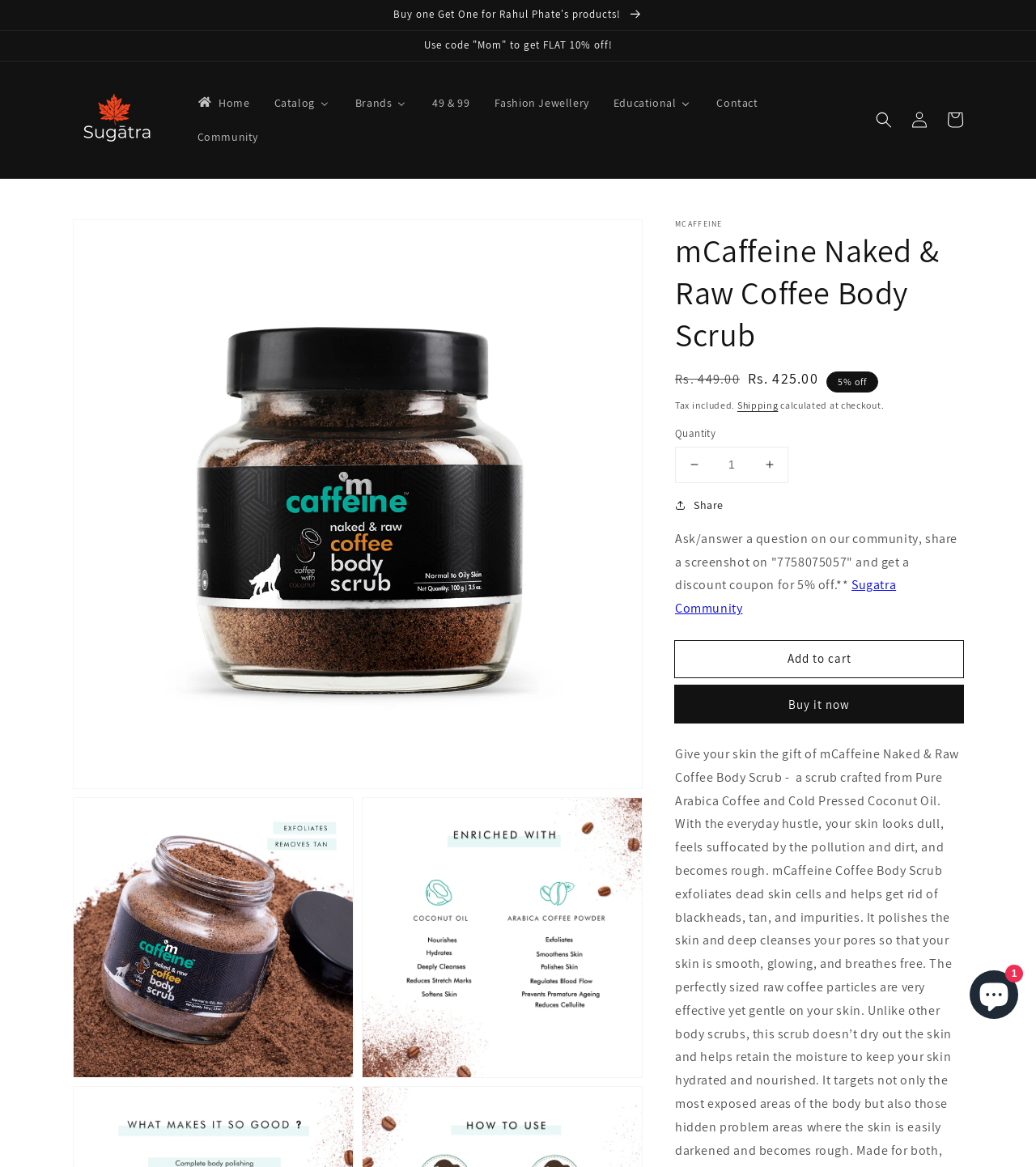With reference to the screenshot, provide a detailed response to the question below:
What is the regular price of the product?

I found the regular price by looking at the text element that says 'Regular price' and then finding the corresponding price value, which is 'Rs. 449.00'.